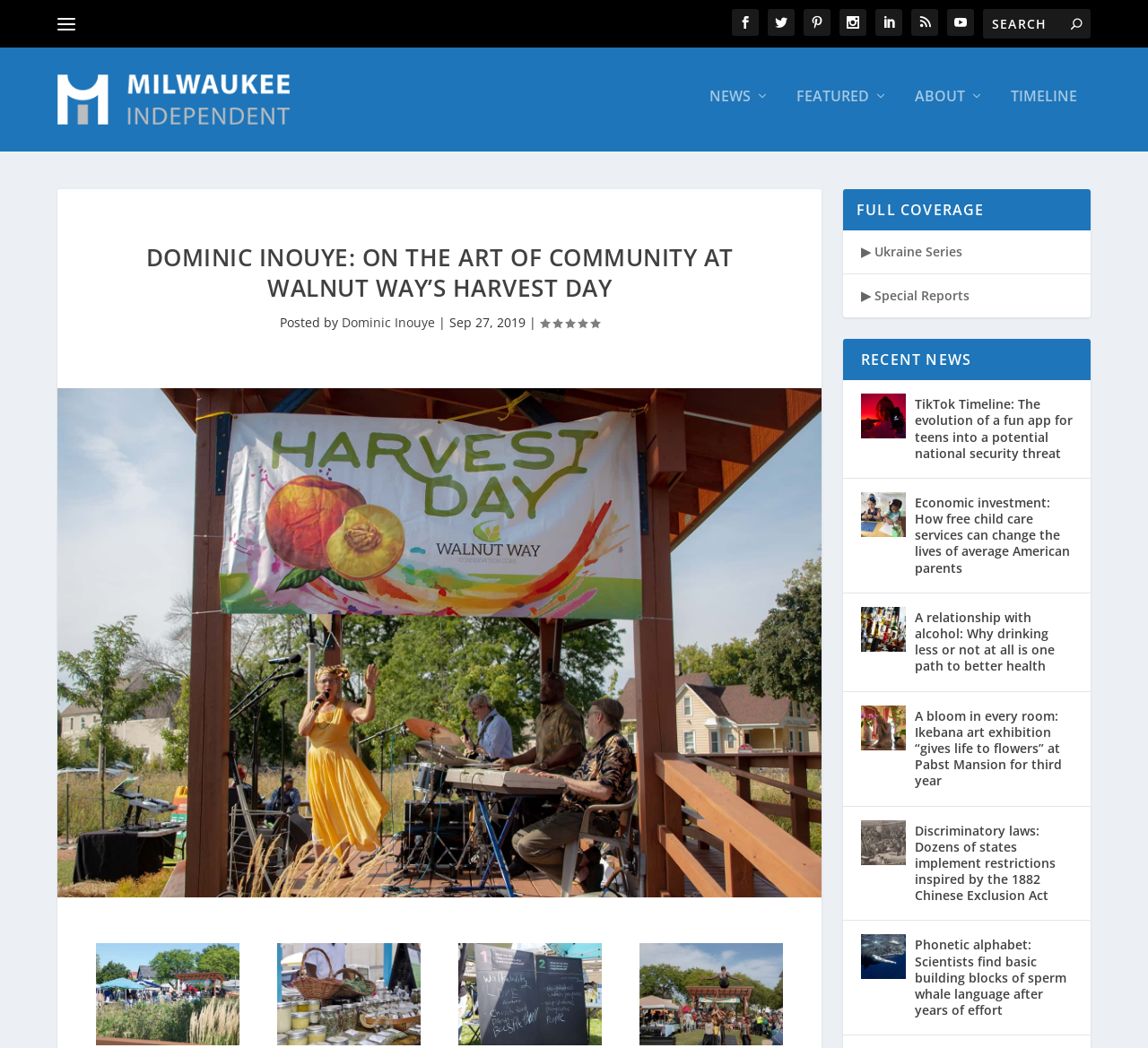Determine the bounding box coordinates of the area to click in order to meet this instruction: "Go to the 'About Us' page".

None